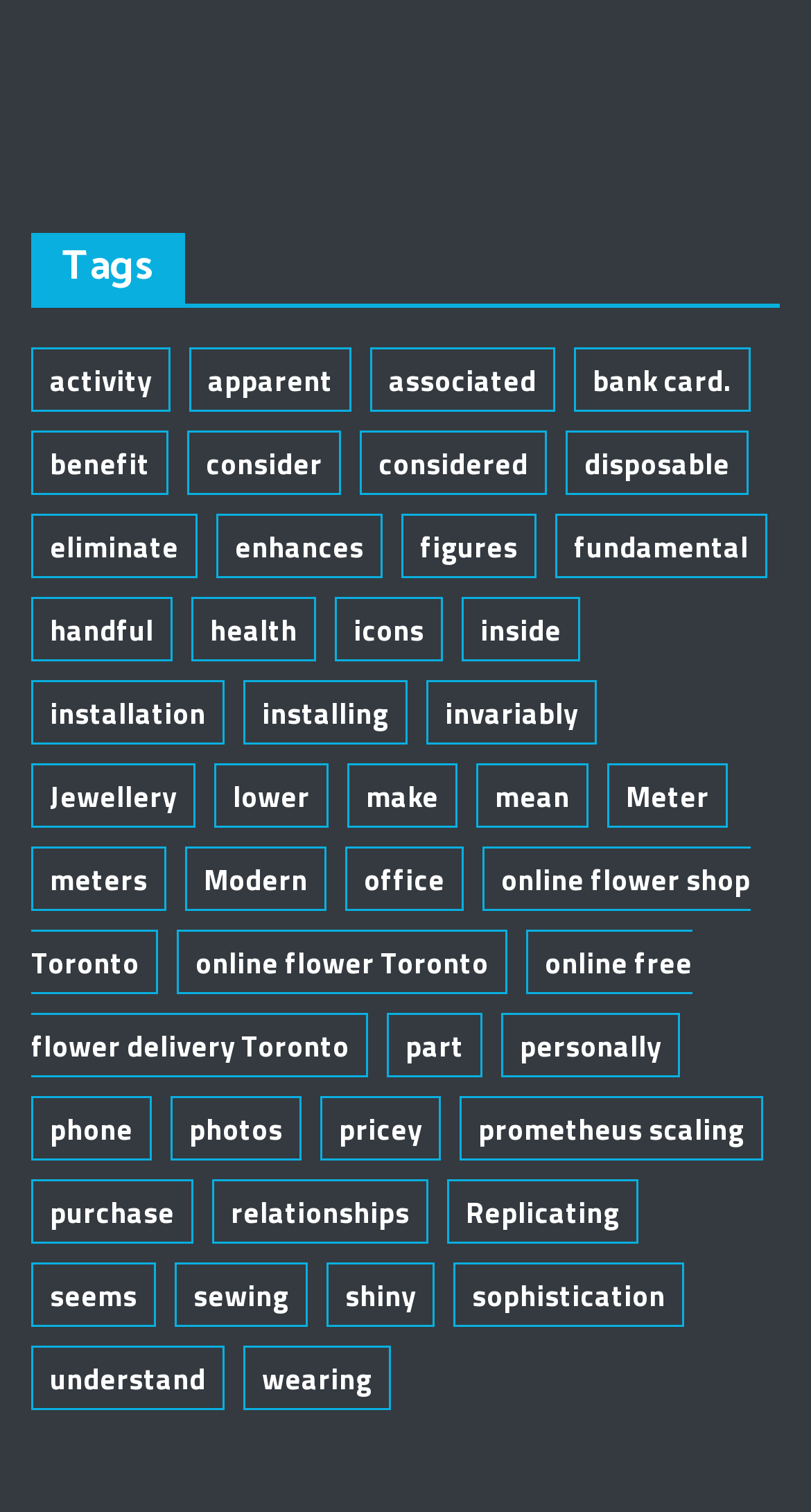Locate the bounding box coordinates of the region to be clicked to comply with the following instruction: "Learn about 'prometheus scaling'". The coordinates must be four float numbers between 0 and 1, in the form [left, top, right, bottom].

[0.567, 0.725, 0.941, 0.768]